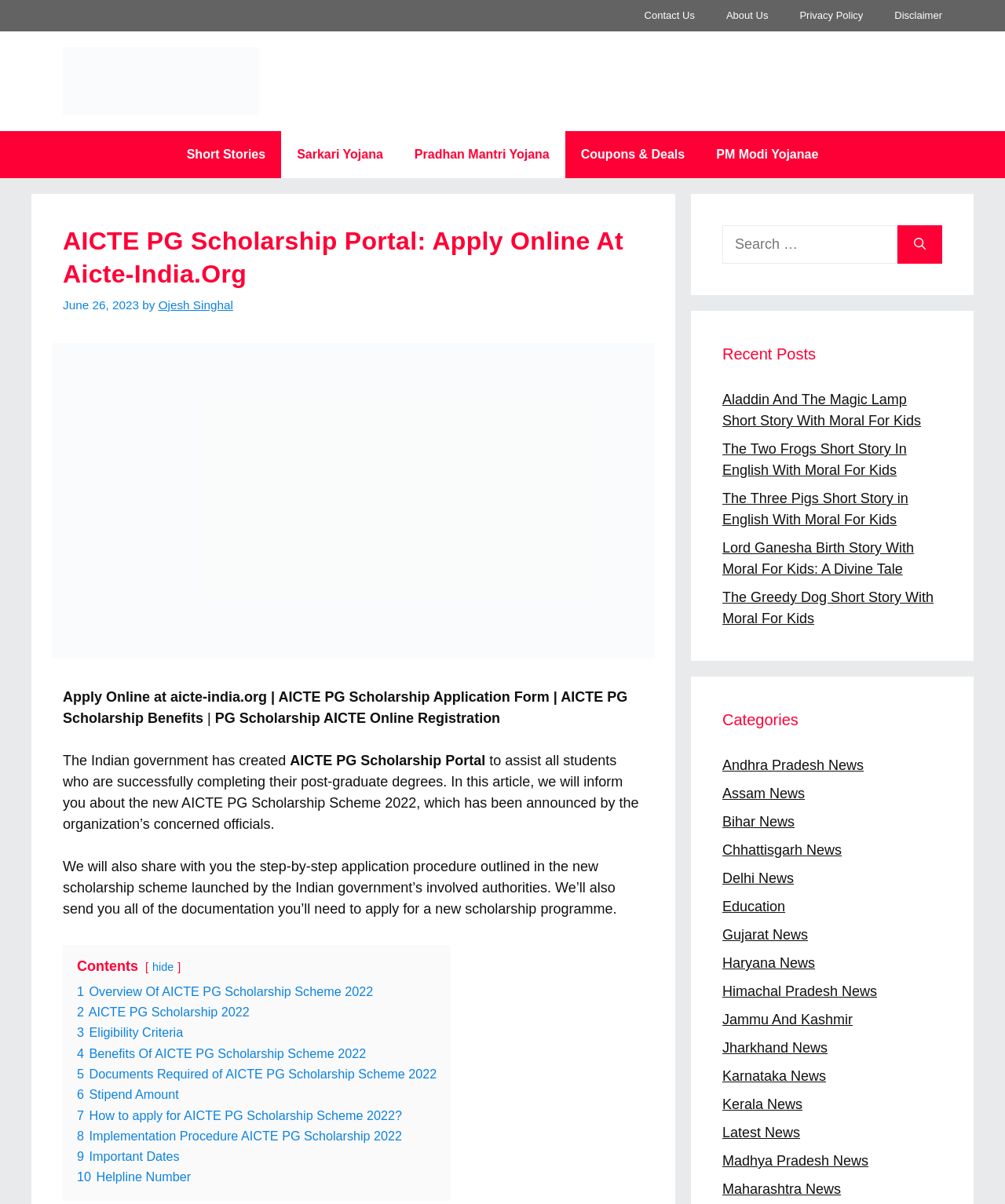Utilize the details in the image to thoroughly answer the following question: What is the purpose of the AICTE PG Scholarship Portal?

The purpose of the AICTE PG Scholarship Portal can be inferred from the text on the webpage, which states that 'The Indian government has created AICTE PG Scholarship Portal to assist all students who are successfully completing their post-graduate degrees.' This suggests that the portal is designed to provide support and resources to students pursuing post-graduate education.